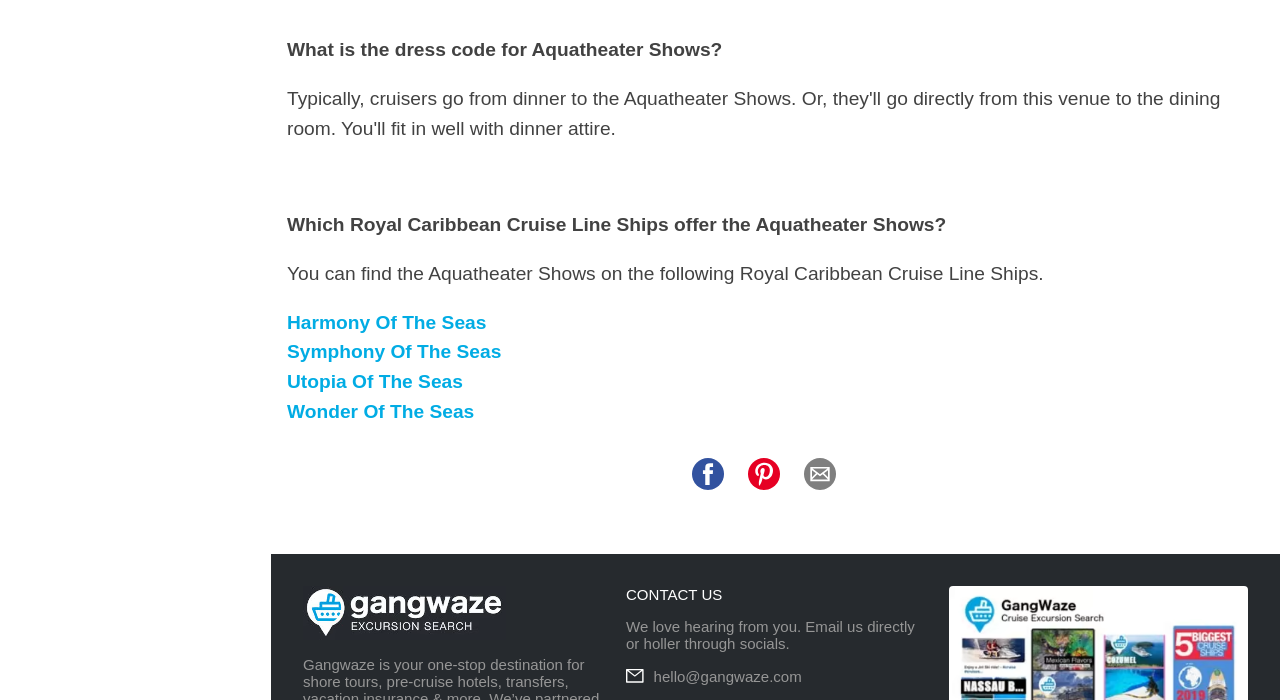Identify the bounding box coordinates of the section that should be clicked to achieve the task described: "Email hello@gangwaze.com".

[0.489, 0.953, 0.723, 0.979]